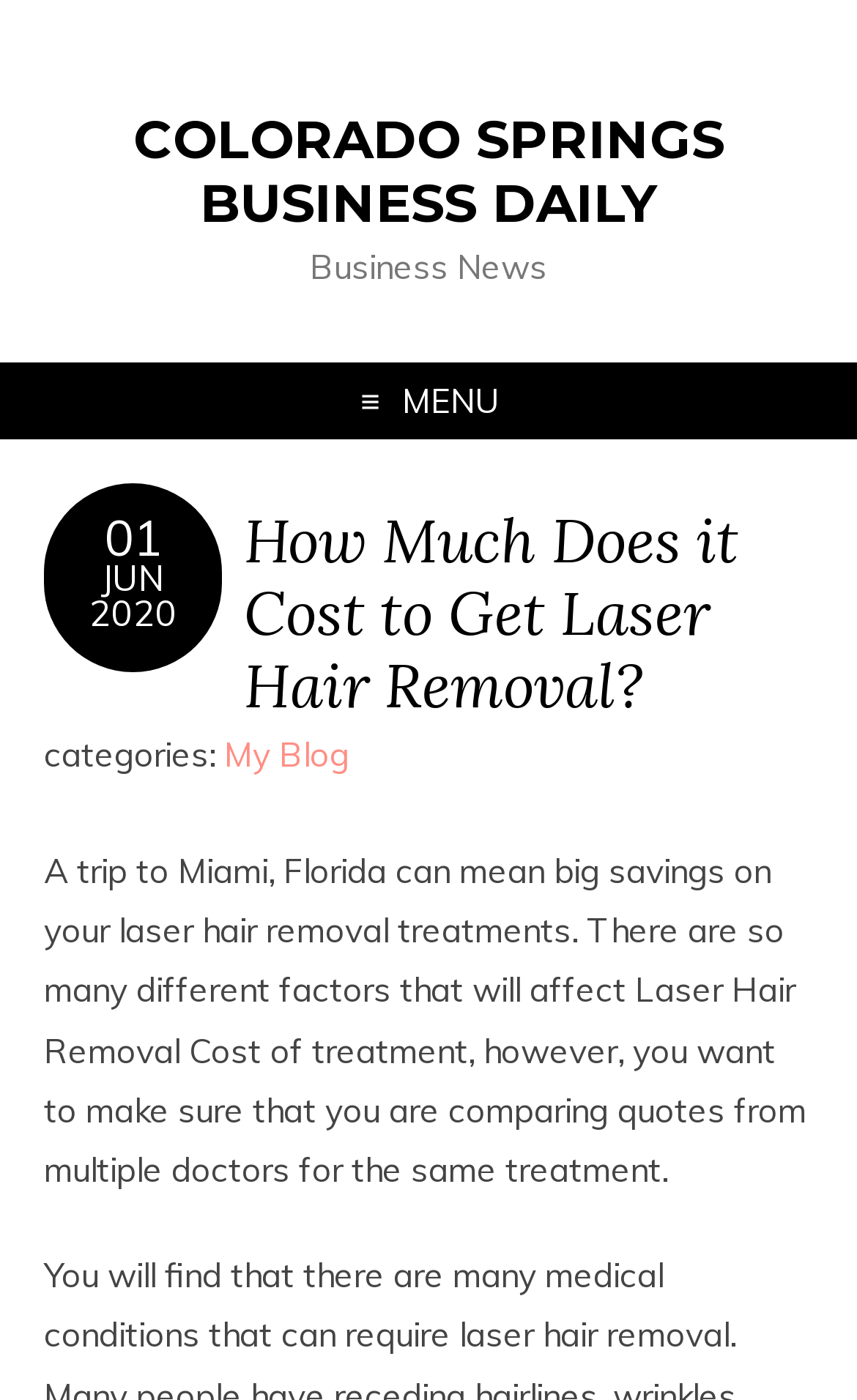Construct a comprehensive description capturing every detail on the webpage.

The webpage is about laser hair removal costs, specifically in Colorado Springs. At the top, there is a large heading "COLORADO SPRINGS BUSINESS DAILY" with a link to the same title. Below this, there is a smaller text "Business News". 

To the right of "Business News", there is a "MENU" text. The menu section contains several links, including "01", "JUN 2020", and a heading "How Much Does it Cost to Get Laser Hair Removal?" with a link to the same title. 

Below the menu section, there is a paragraph of text that discusses the cost of laser hair removal treatments in Miami, Florida, and the importance of comparing quotes from multiple doctors. 

Further down, there are two more lines of text, one titled "Laser Hair Removal Cost" and another discussing the factors that affect the cost of treatment.